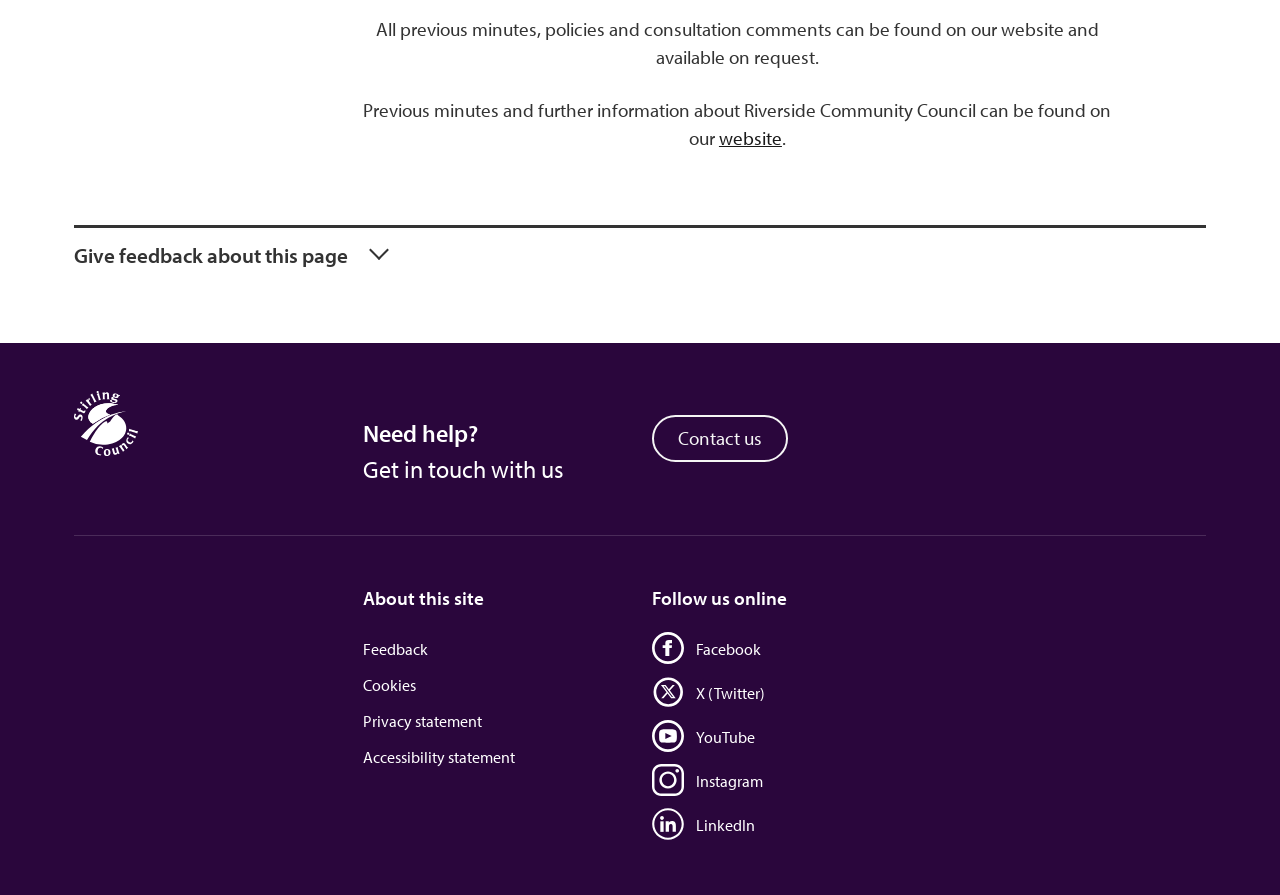From the given element description: "Give feedback about this page", find the bounding box for the UI element. Provide the coordinates as four float numbers between 0 and 1, in the order [left, top, right, bottom].

[0.057, 0.251, 0.942, 0.303]